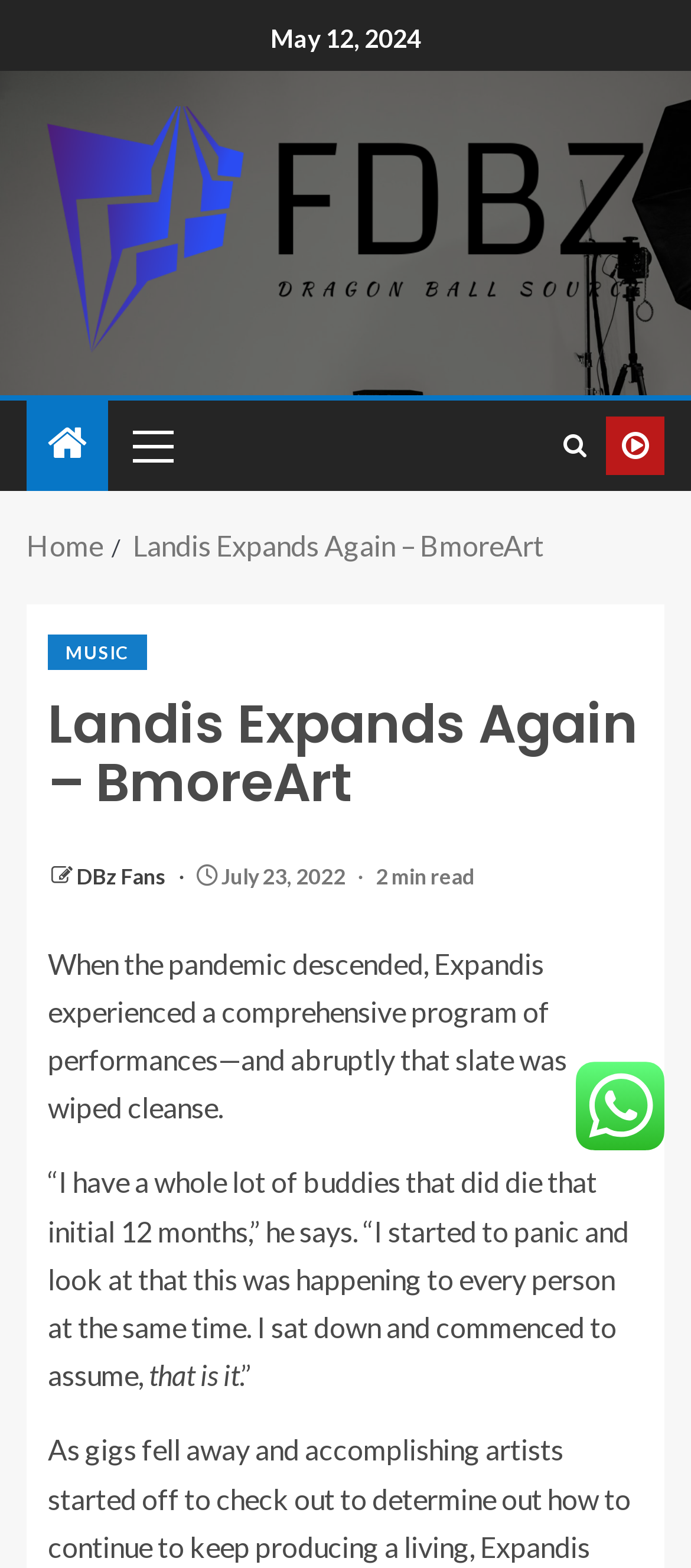Please determine the bounding box coordinates for the element that should be clicked to follow these instructions: "Click on the FDBZ link".

[0.038, 0.135, 0.962, 0.157]